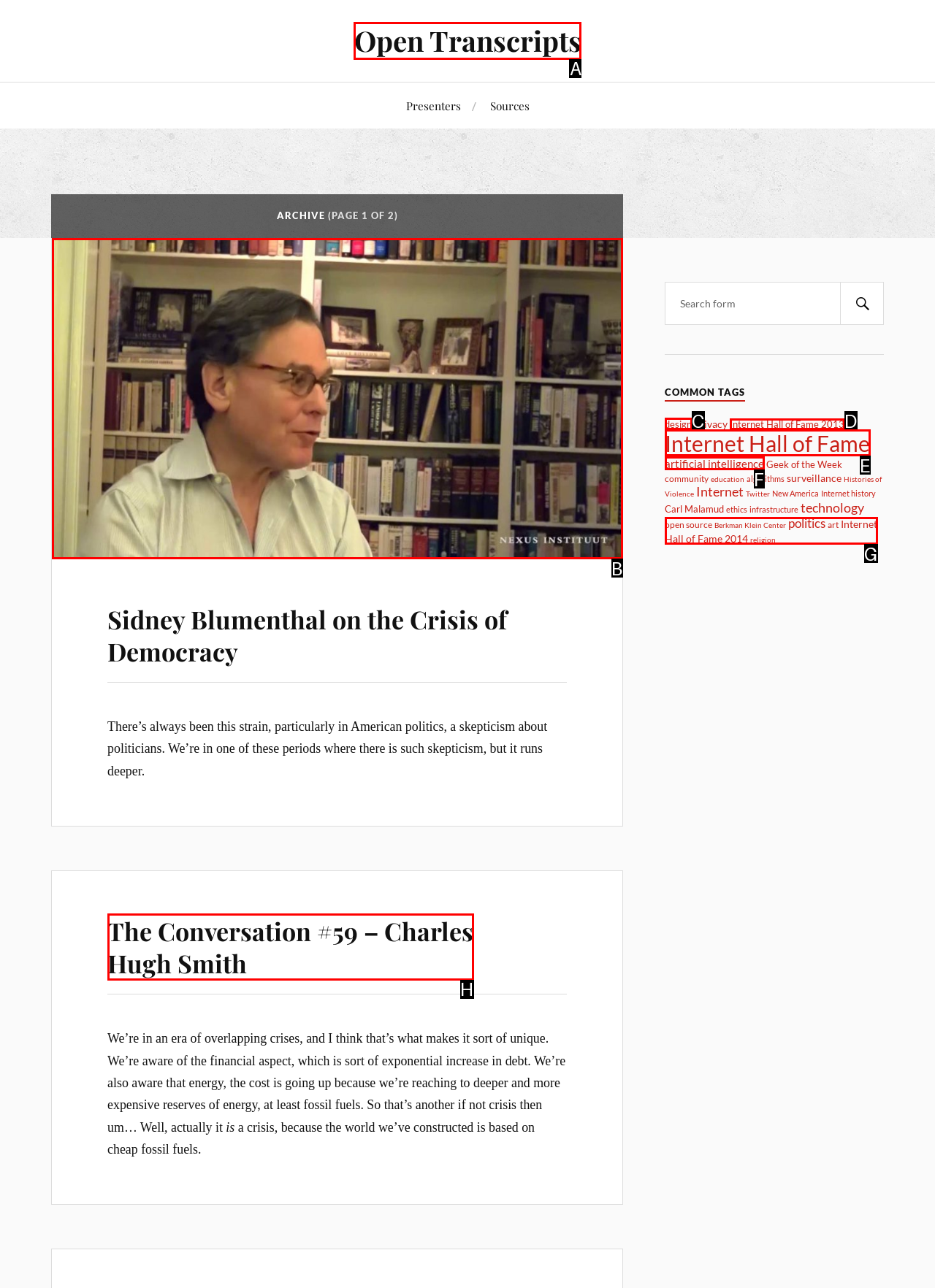From the options provided, determine which HTML element best fits the description: Internet Hall of Fame 2013. Answer with the correct letter.

D